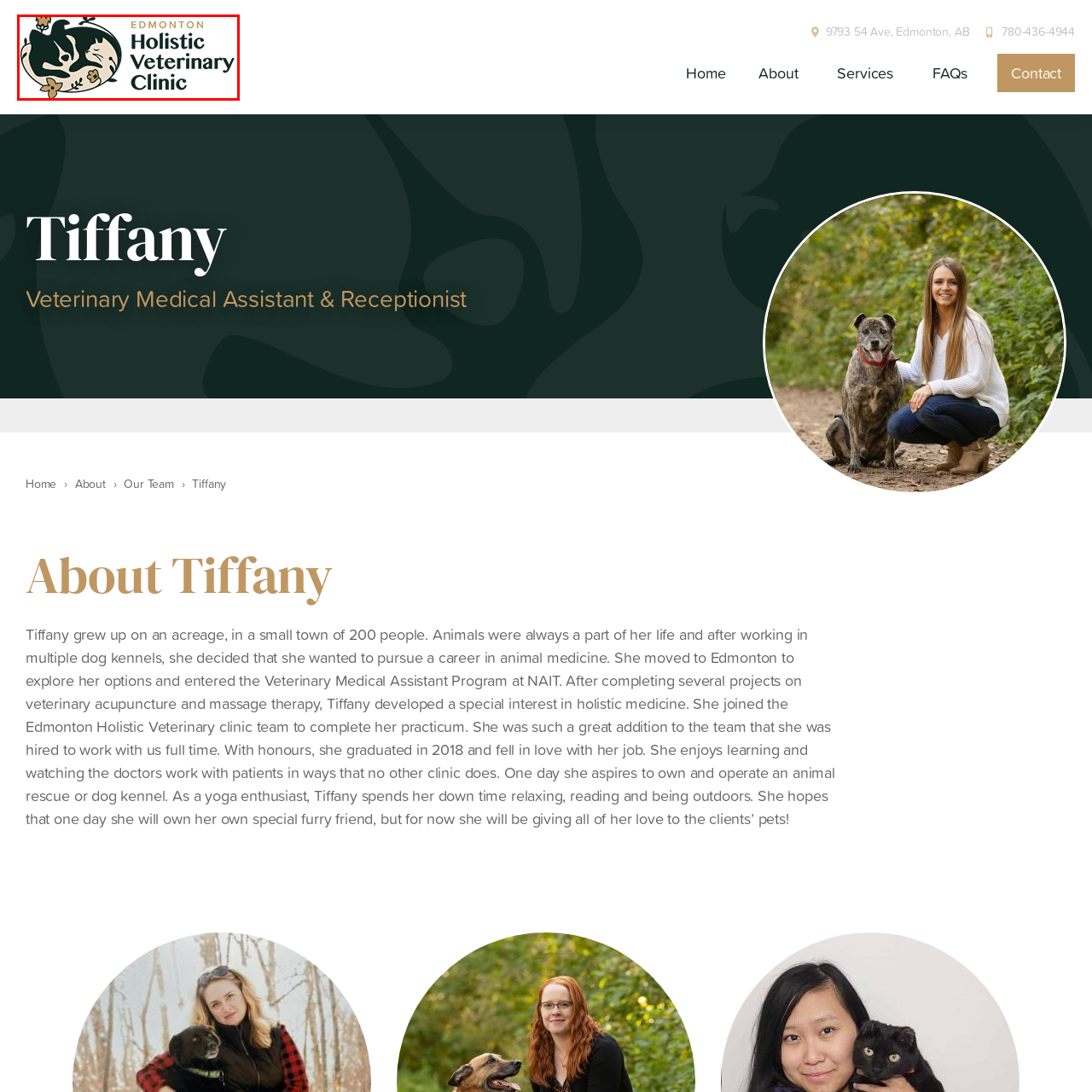What is the background of the logo?
Study the image within the red bounding box and provide a detailed response to the question.

The caption states that the logo is positioned on a muted background, which means that the background is subtle and understated. This allows the clinic's name and the stylized animal illustrations to take center stage, while the muted background provides a calm and soothing contrast.